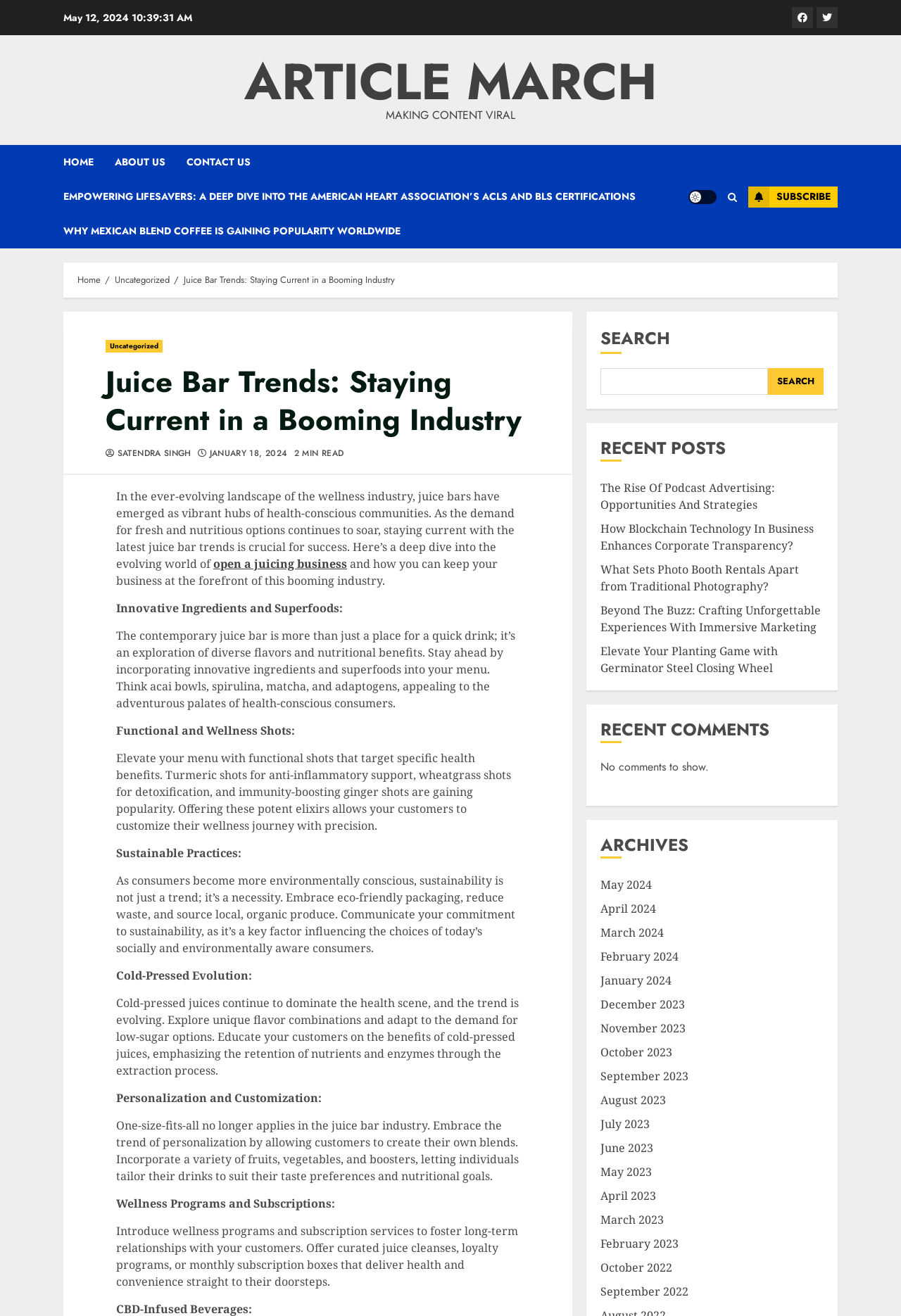What is the date of the article?
Based on the screenshot, give a detailed explanation to answer the question.

I found the date of the article by looking at the top of the webpage, where it says 'May 12, 2024' in a static text element.